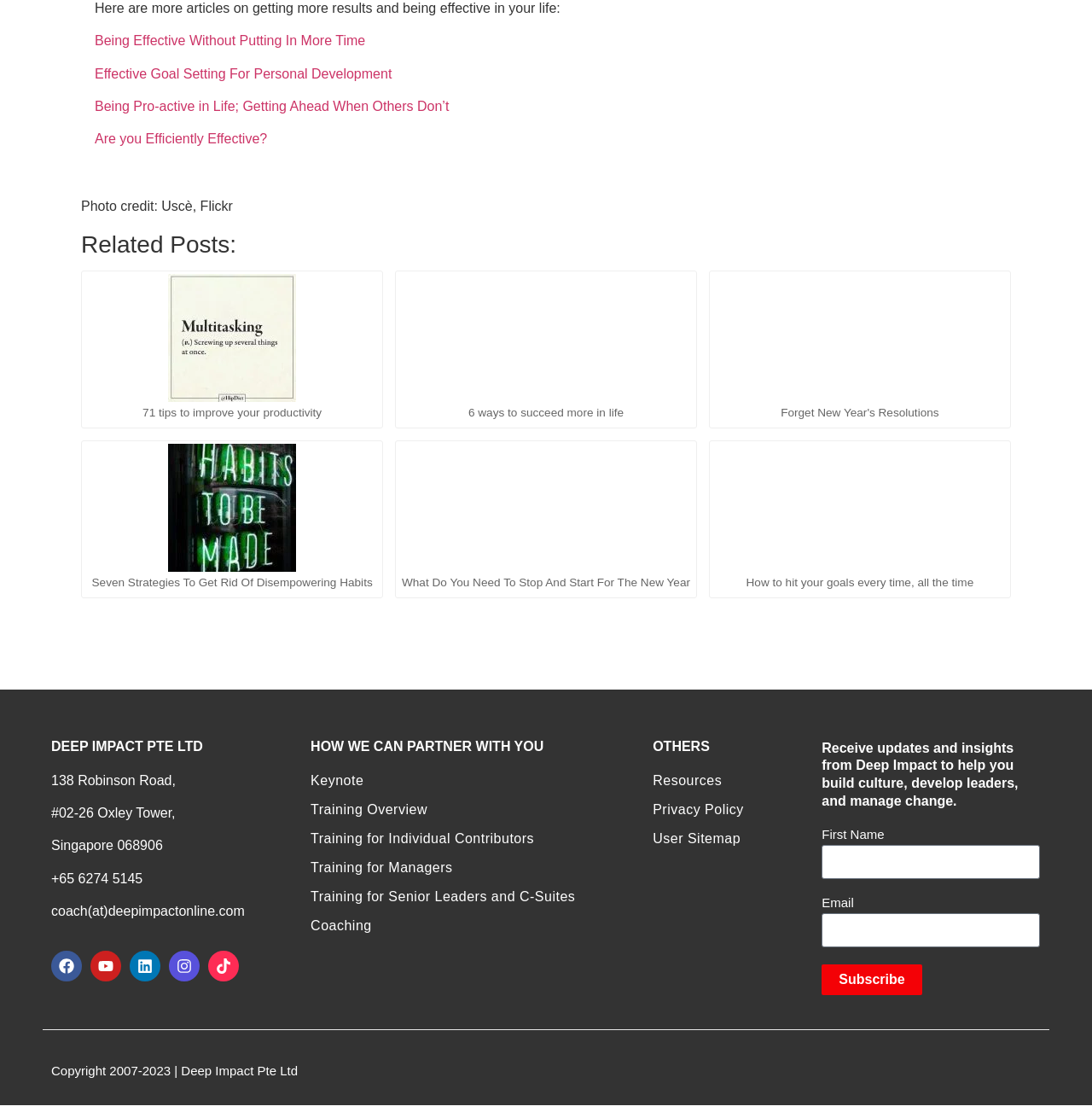What is the topic of the first related post?
Provide a thorough and detailed answer to the question.

The first related post is located at the top of the related posts section, and its title is '71 tips to improve your productivity', which suggests that the article provides tips and advice on how to improve productivity.